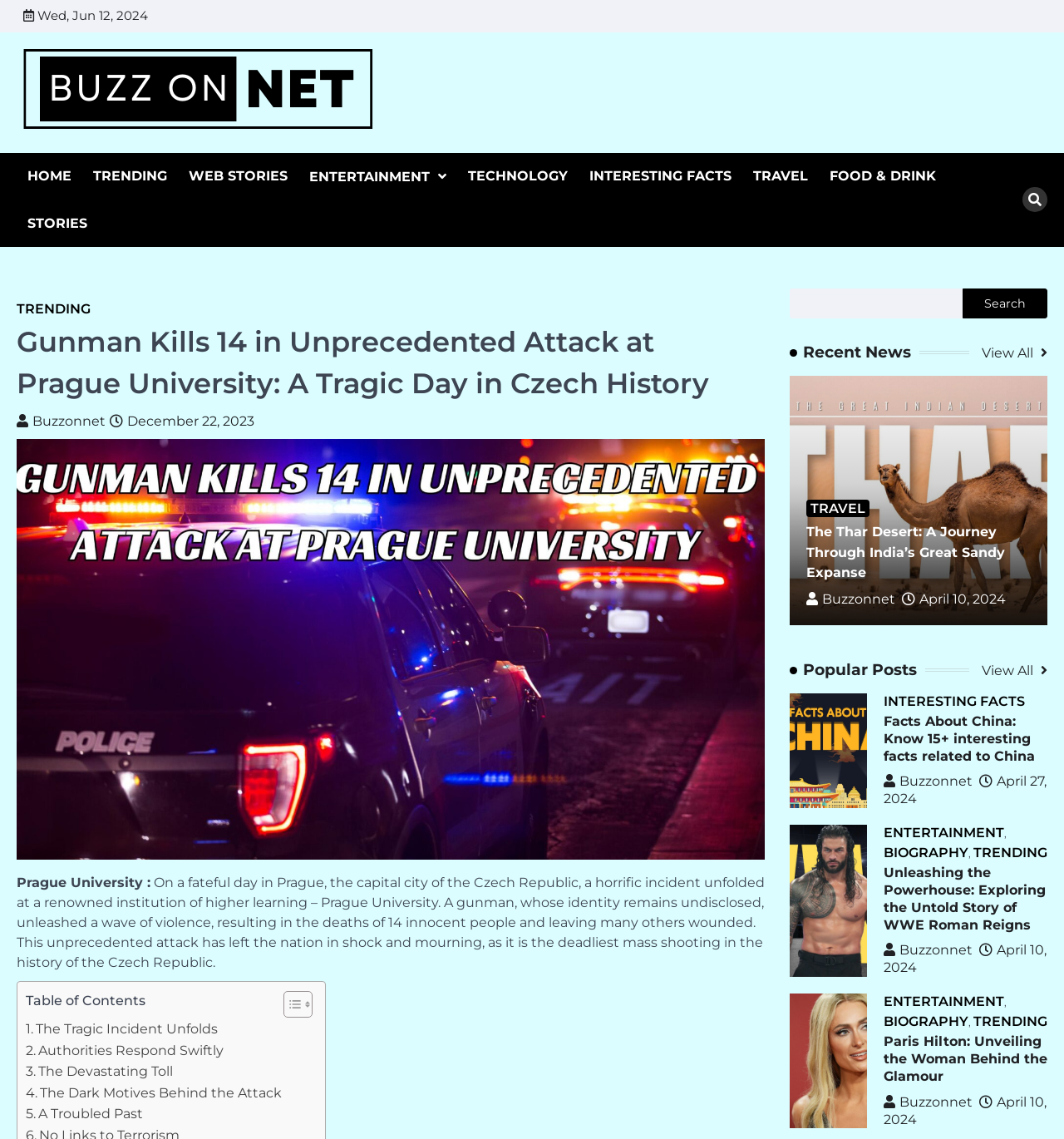Determine the bounding box coordinates of the region I should click to achieve the following instruction: "Click on HOME". Ensure the bounding box coordinates are four float numbers between 0 and 1, i.e., [left, top, right, bottom].

[0.02, 0.146, 0.073, 0.163]